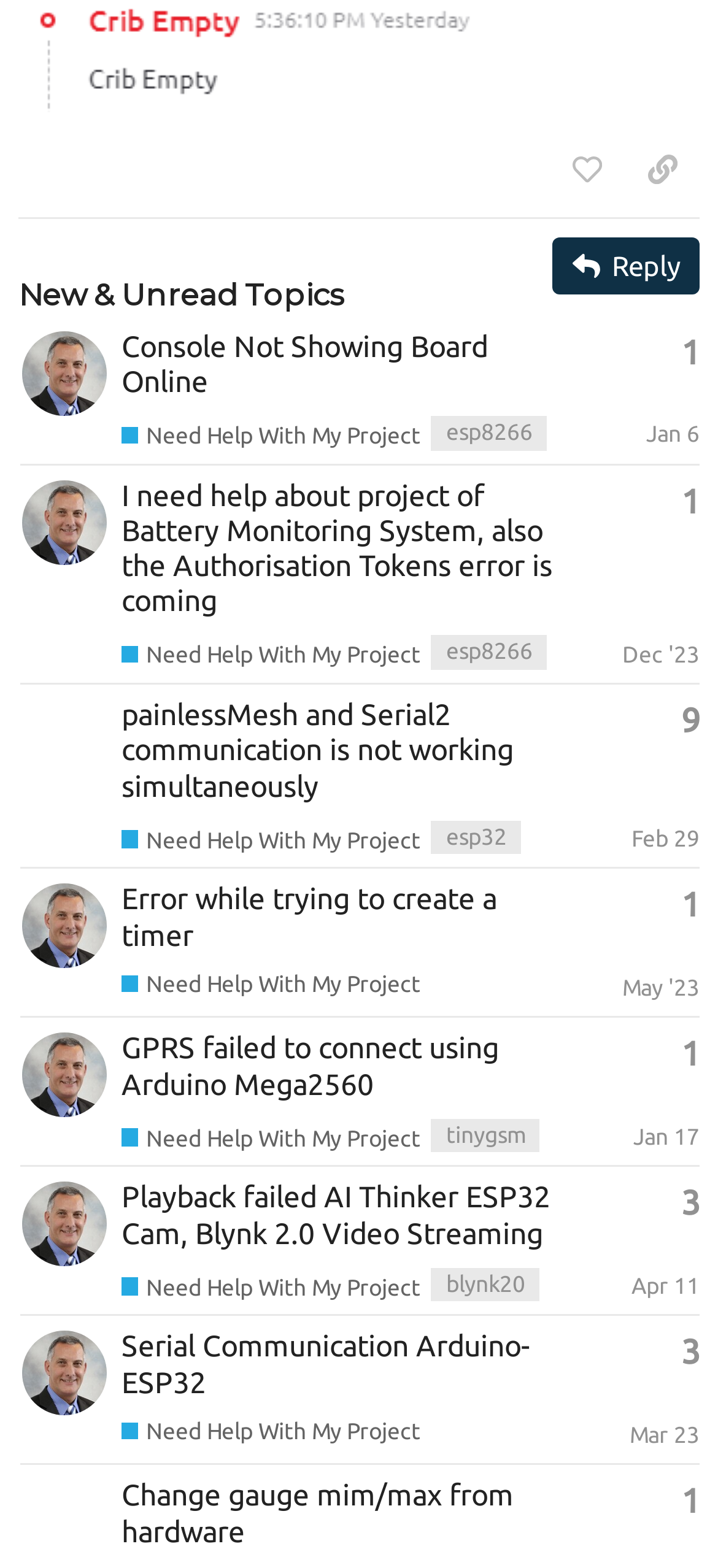Please determine the bounding box coordinates of the element's region to click for the following instruction: "Like this post".

[0.768, 0.088, 0.871, 0.129]